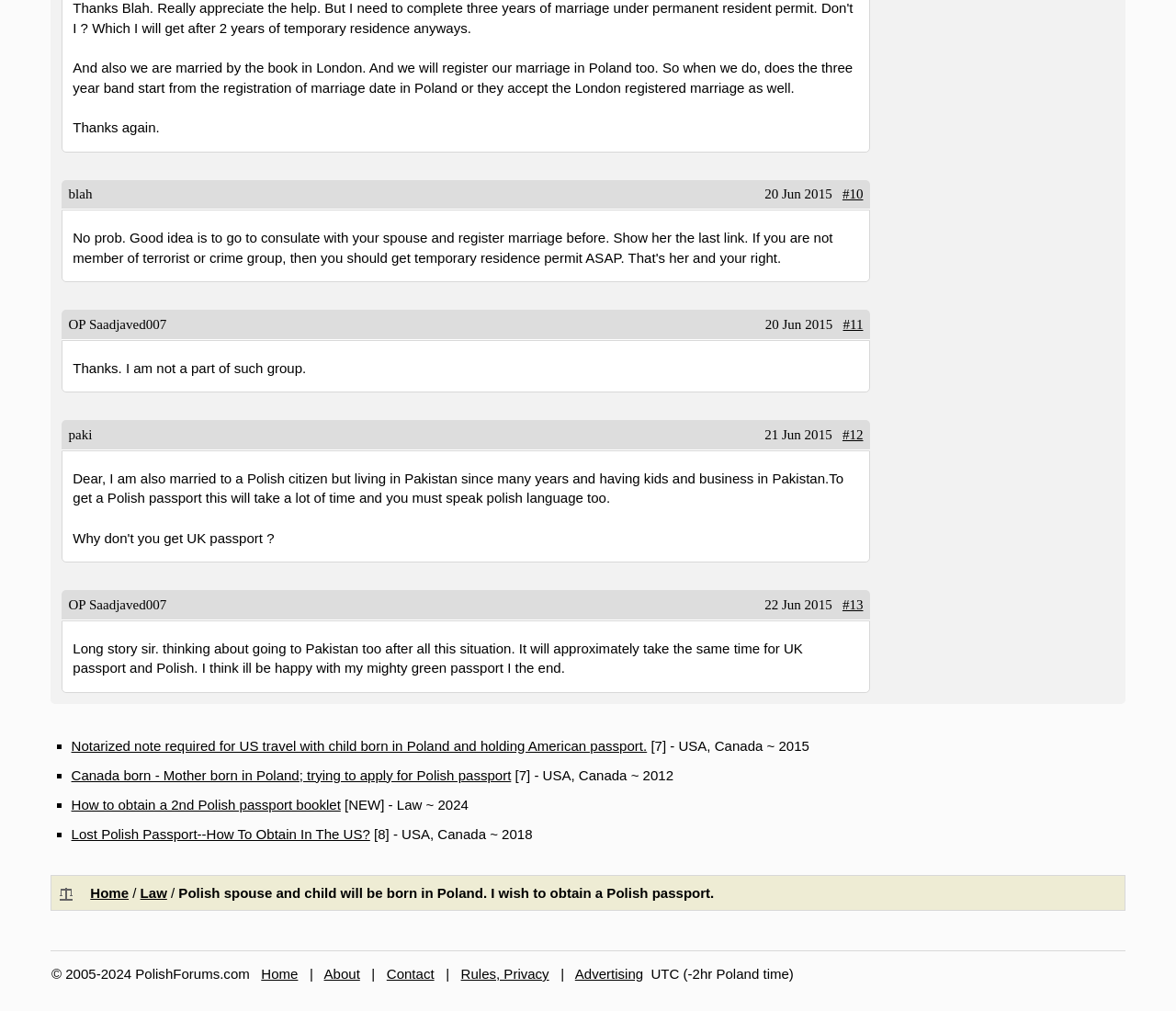Given the description "Contact", provide the bounding box coordinates of the corresponding UI element.

[0.329, 0.955, 0.369, 0.971]